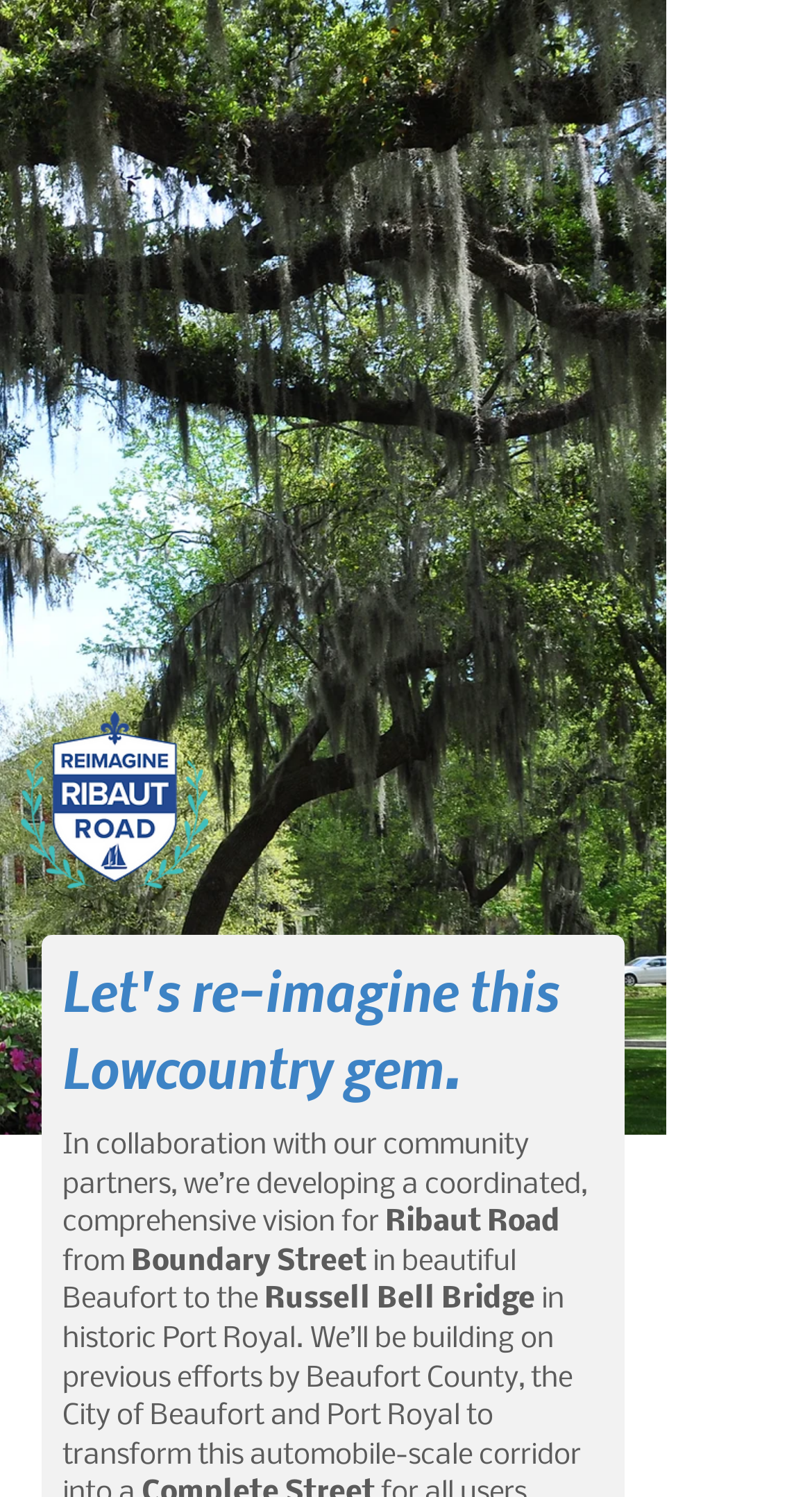What is the event mentioned on the webpage?
Refer to the image and answer the question using a single word or phrase.

Open House